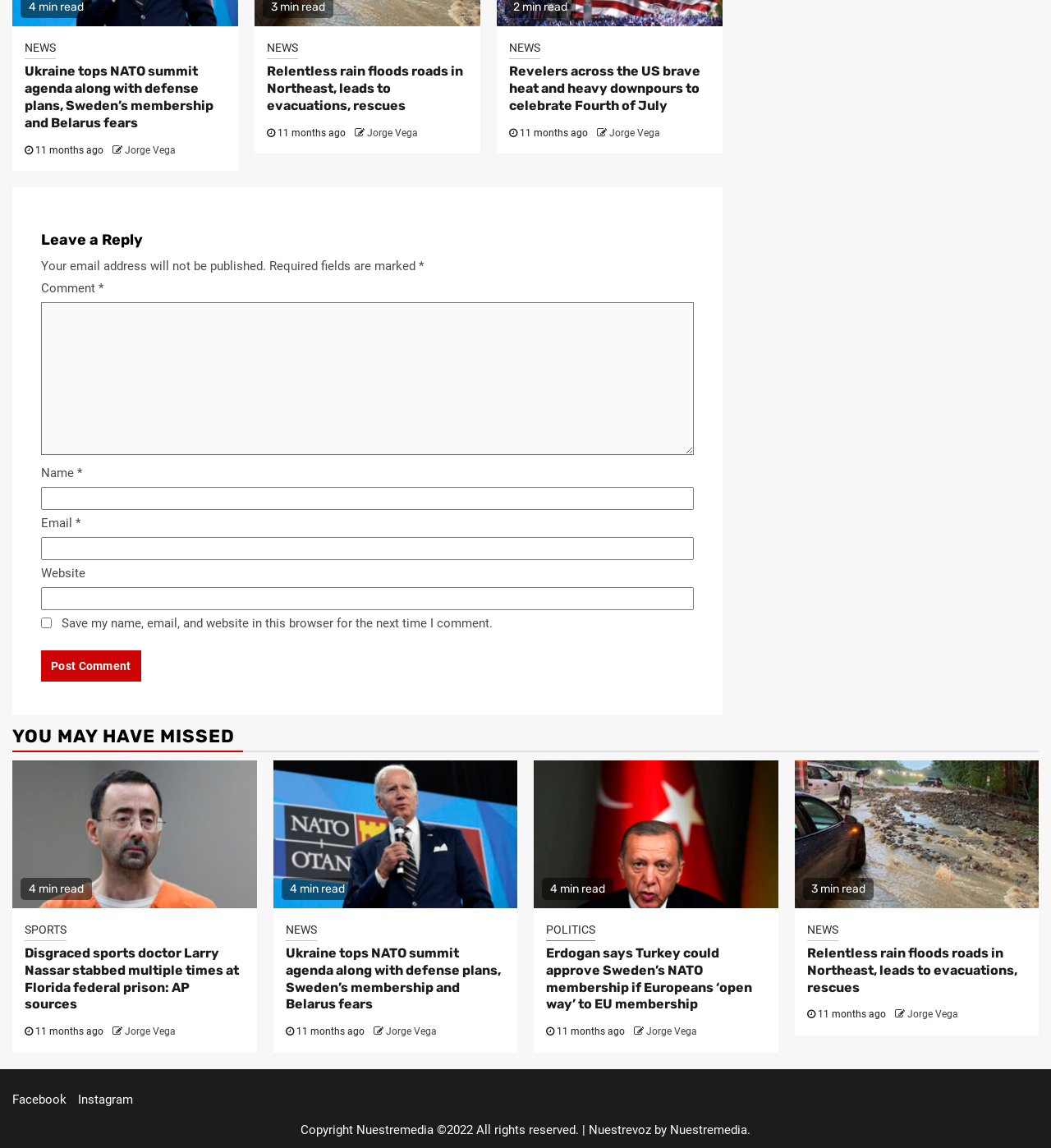Please give a one-word or short phrase response to the following question: 
Who is the author of the article 'Relentless rain floods roads in Northeast, leads to evacuations, rescues'?

Jorge Vega